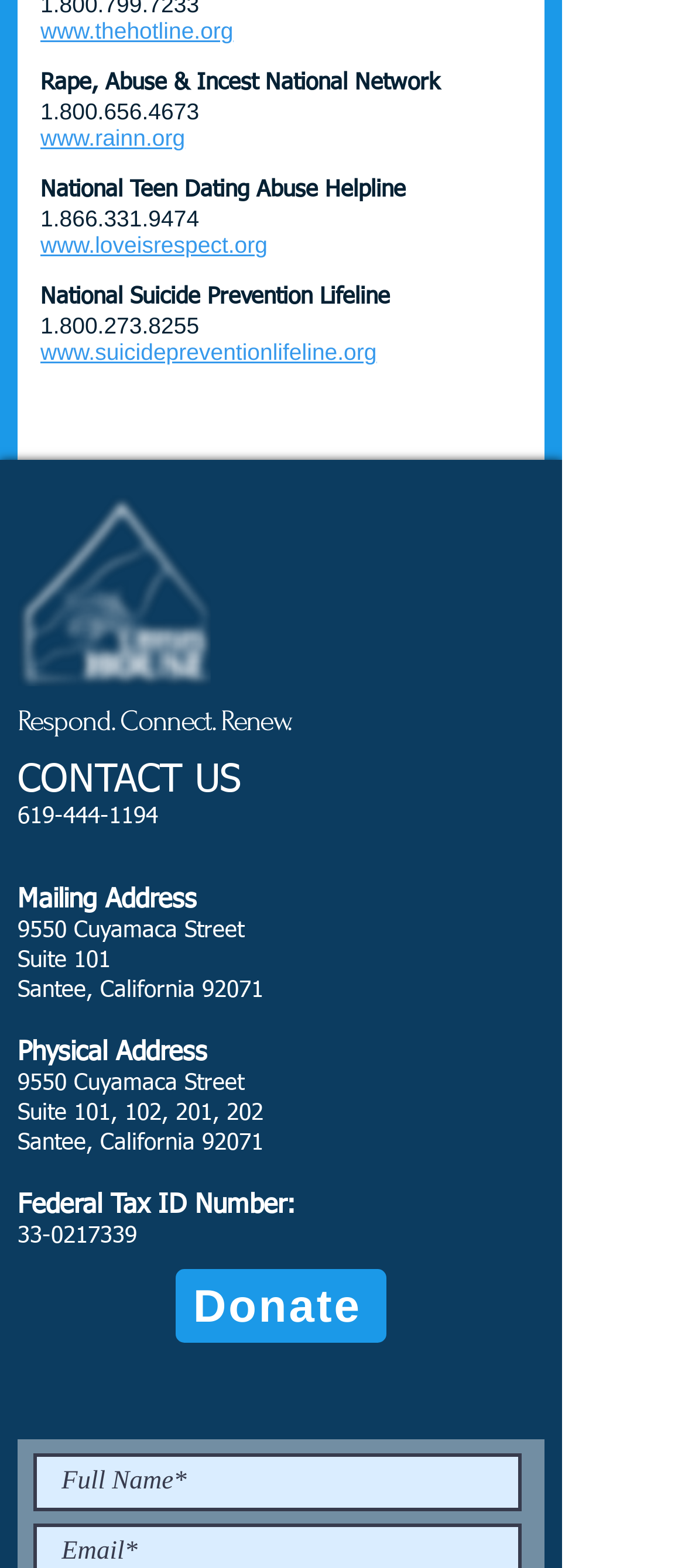Identify the bounding box coordinates of the clickable region required to complete the instruction: "contact us via phone". The coordinates should be given as four float numbers within the range of 0 and 1, i.e., [left, top, right, bottom].

[0.026, 0.513, 0.795, 0.531]